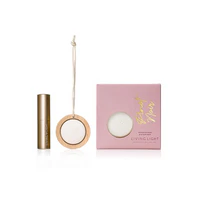Please respond to the question using a single word or phrase:
What is the purpose of the Aromastone Set?

To enhance home ambiance